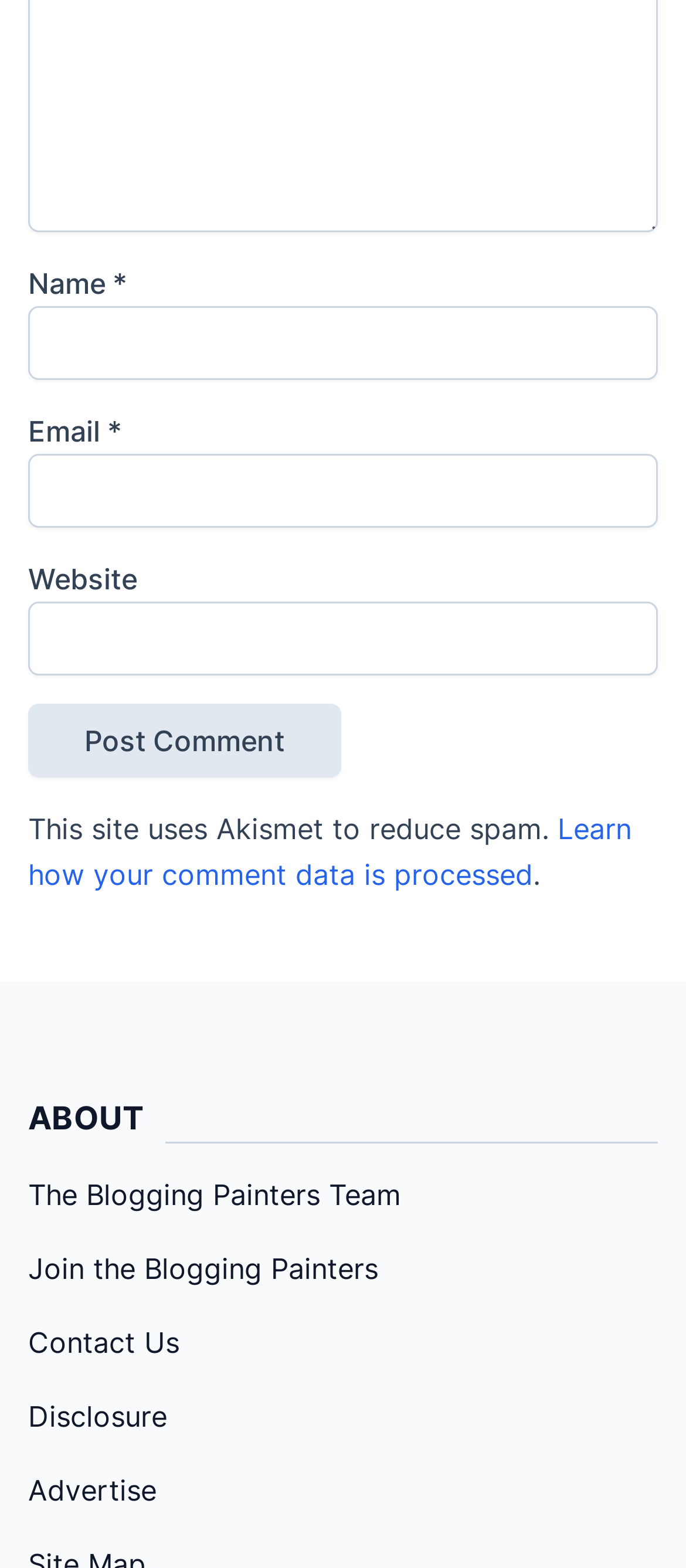Locate the bounding box coordinates of the region to be clicked to comply with the following instruction: "Visit the Blogging Painters Team page". The coordinates must be four float numbers between 0 and 1, in the form [left, top, right, bottom].

[0.041, 0.75, 0.585, 0.772]